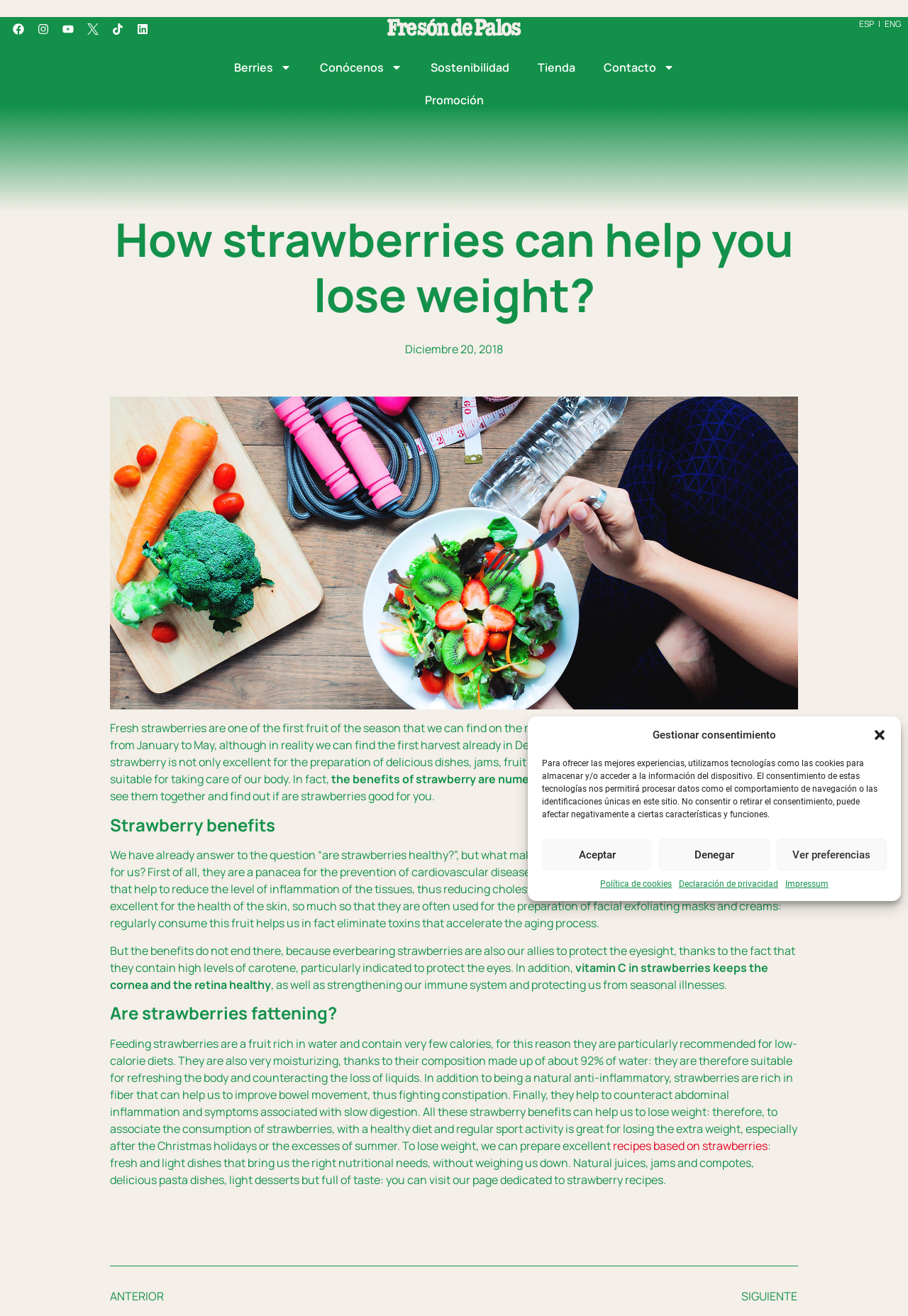Provide a brief response using a word or short phrase to this question:
What is the date of the article?

December 20, 2018